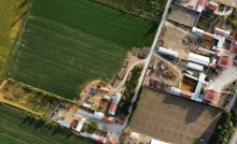Please answer the following question using a single word or phrase: What is the relationship between the agricultural fields and the construction site?

Contrasting